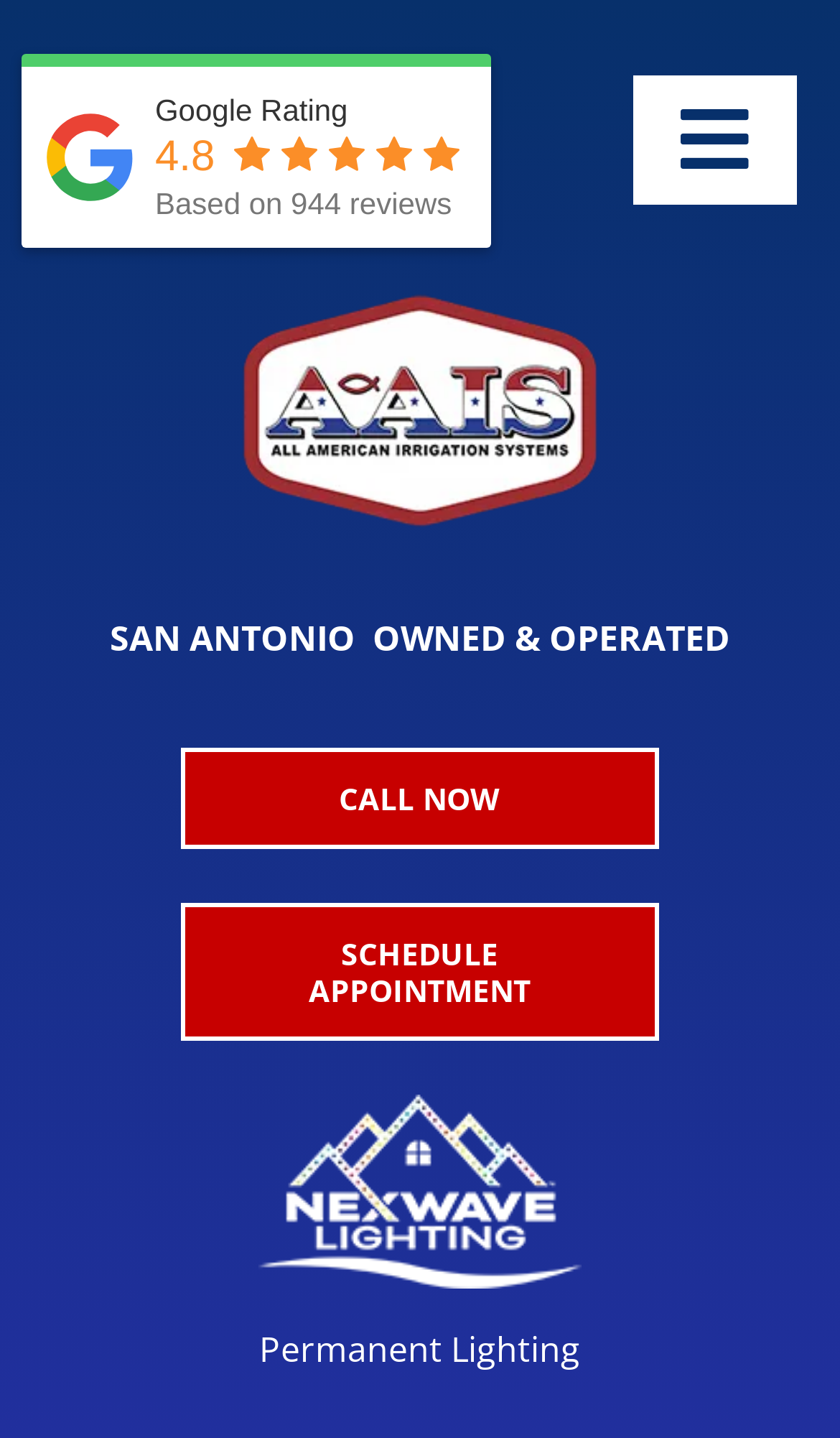Find the bounding box coordinates for the HTML element described in this sentence: "aria-label="nexwave-logo-header"". Provide the coordinates as four float numbers between 0 and 1, in the format [left, top, right, bottom].

[0.308, 0.757, 0.692, 0.79]